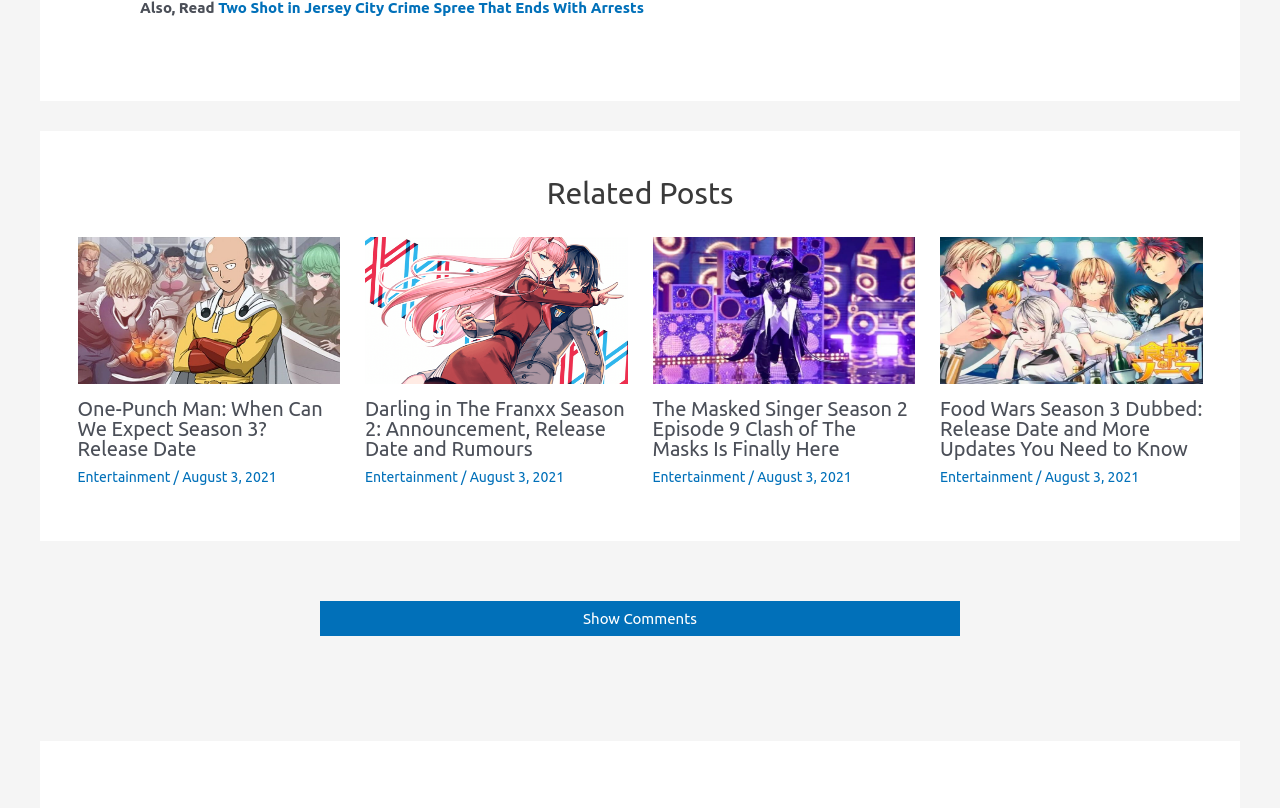Kindly determine the bounding box coordinates for the clickable area to achieve the given instruction: "Show comments".

[0.456, 0.755, 0.544, 0.776]